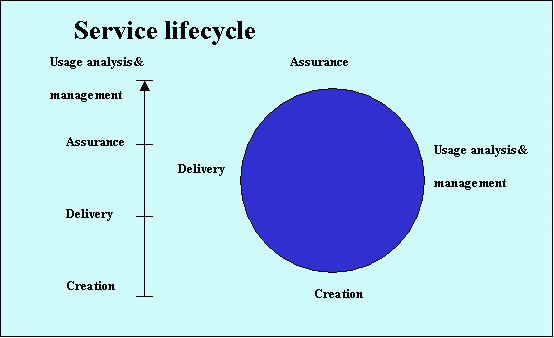What is the purpose of the image?
Using the image, elaborate on the answer with as much detail as possible.

The image is a visual representation of the 'Service Lifecycle', which aims to provide a holistic view of service management in a structured and systematic manner, showing how services are created, delivered, and managed continuously.